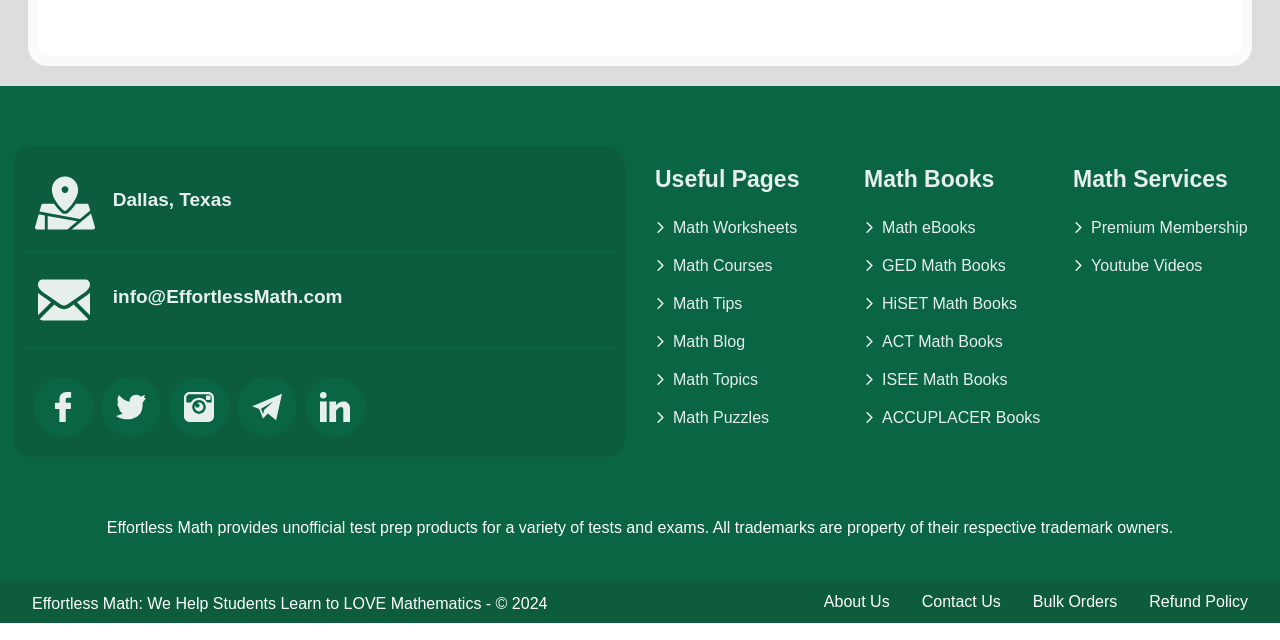Provide the bounding box coordinates of the HTML element described by the text: "Math Topics".

[0.512, 0.579, 0.652, 0.607]